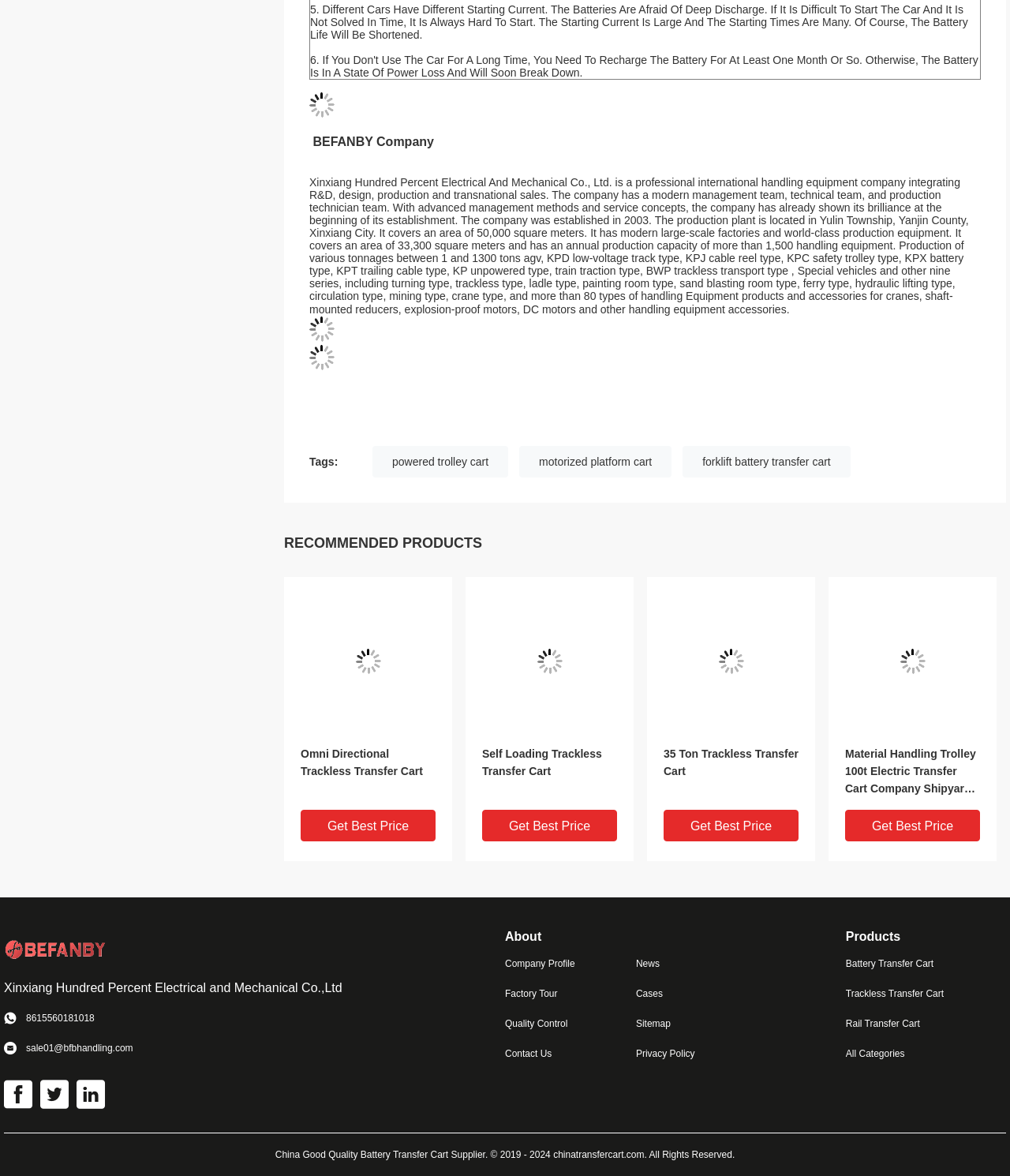Please identify the bounding box coordinates of the element I need to click to follow this instruction: "visit the company website".

[0.004, 0.79, 0.105, 0.823]